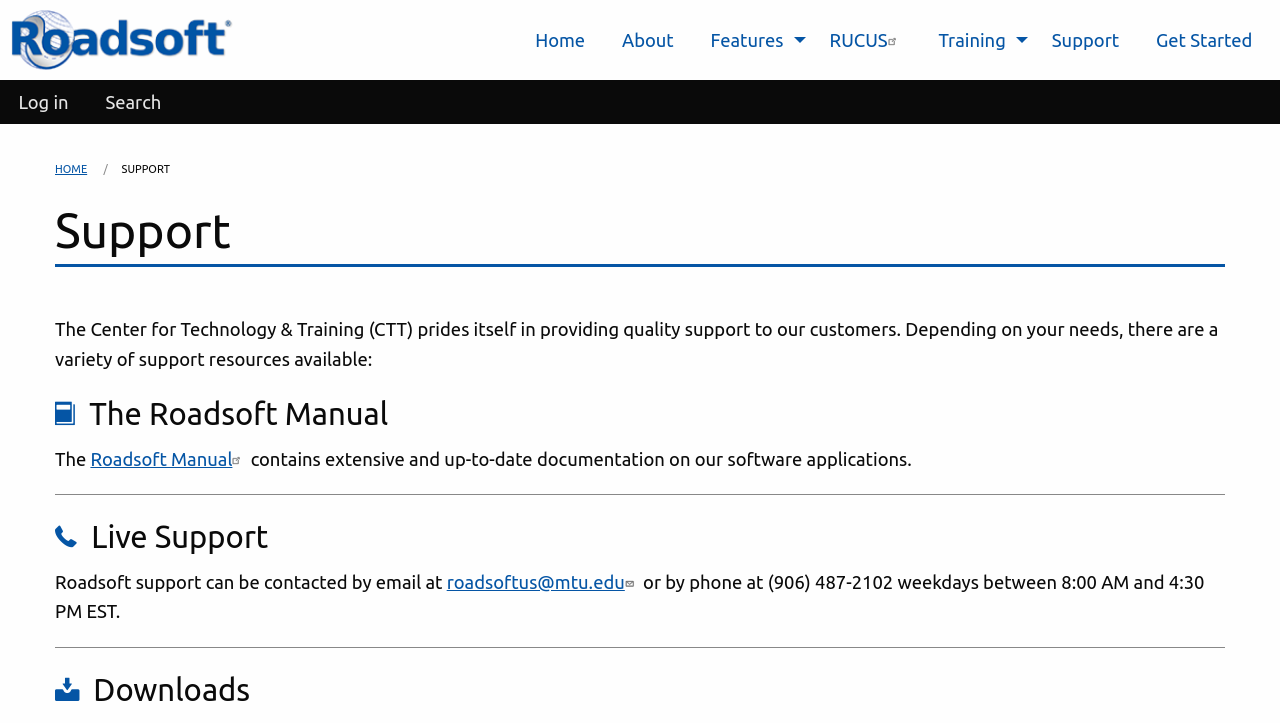Can you find the bounding box coordinates for the element that needs to be clicked to execute this instruction: "Click on the 'Home' menu item"? The coordinates should be given as four float numbers between 0 and 1, i.e., [left, top, right, bottom].

[0.007, 0.013, 0.183, 0.098]